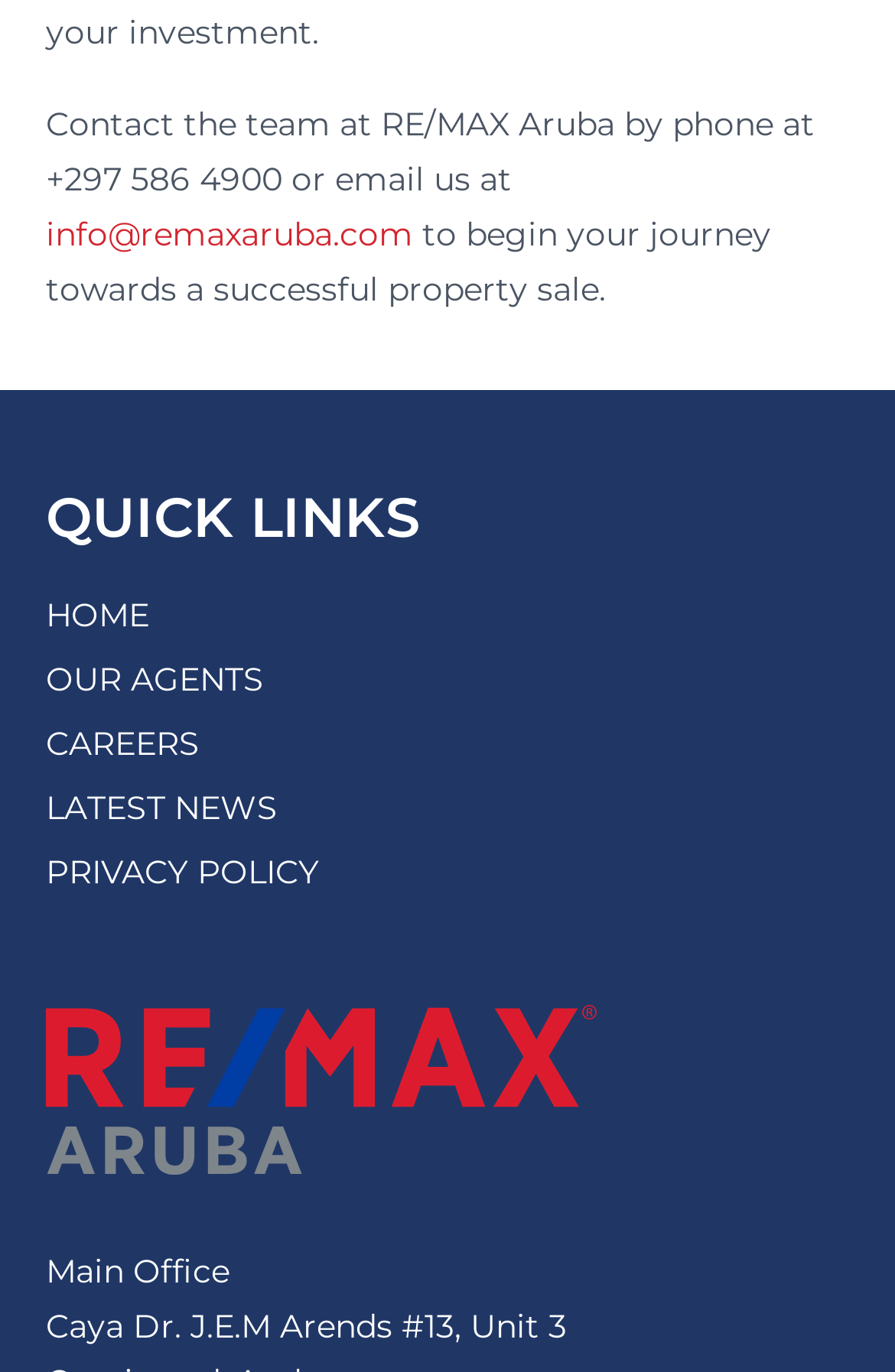What is the phone number to contact RE/MAX Aruba?
Using the image as a reference, deliver a detailed and thorough answer to the question.

The phone number can be found in the static text element at the top of the page, which says 'Contact the team at RE/MAX Aruba by phone at +297 586 4900 or email us at...'.